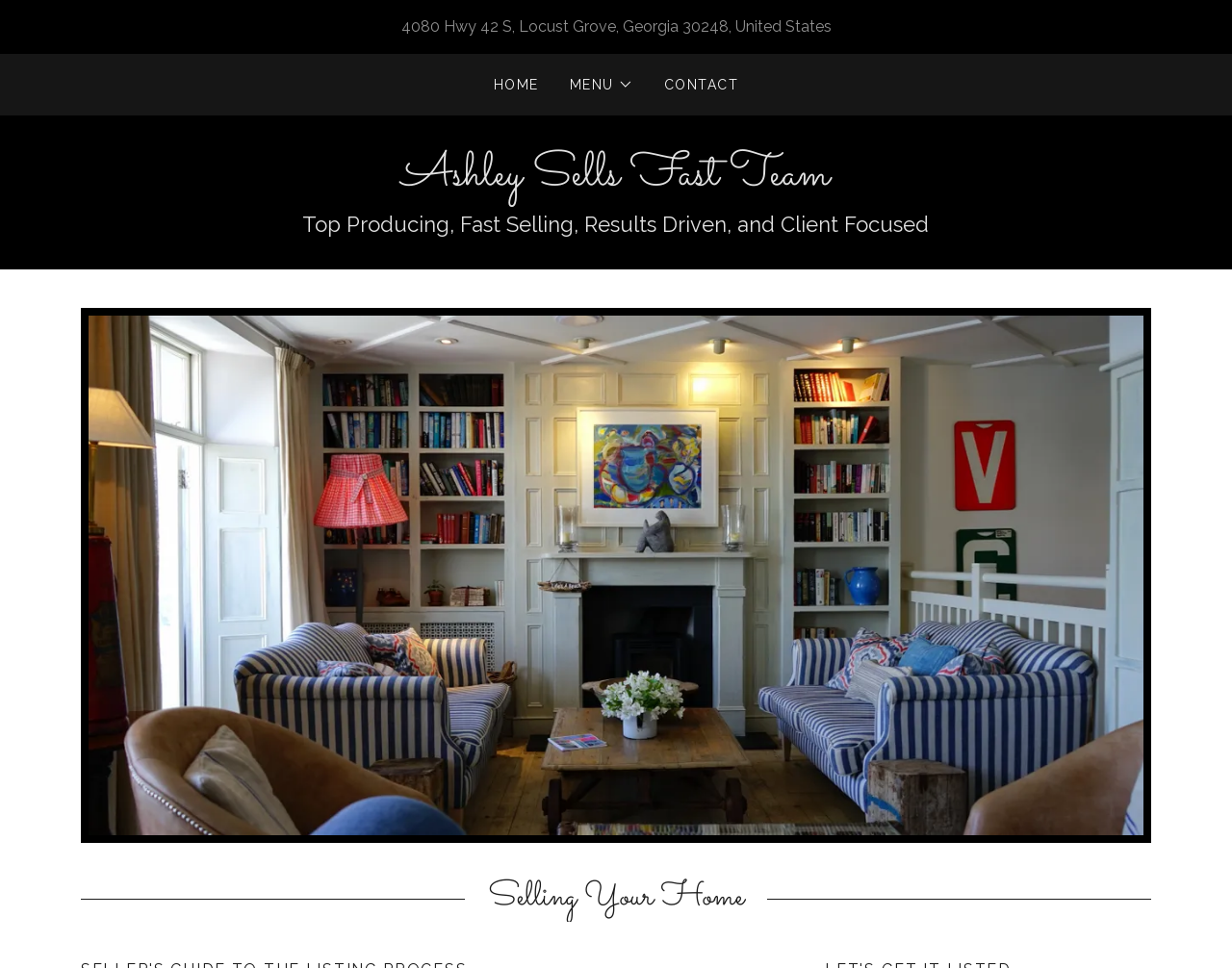What is the purpose of Ashley Sells Fast Team?
Give a comprehensive and detailed explanation for the question.

I found the purpose of Ashley Sells Fast Team by looking at the heading element that describes them as 'Top Producing, Fast Selling, Results Driven, and Client Focused', indicating that their purpose is to provide results-driven and client-focused services.